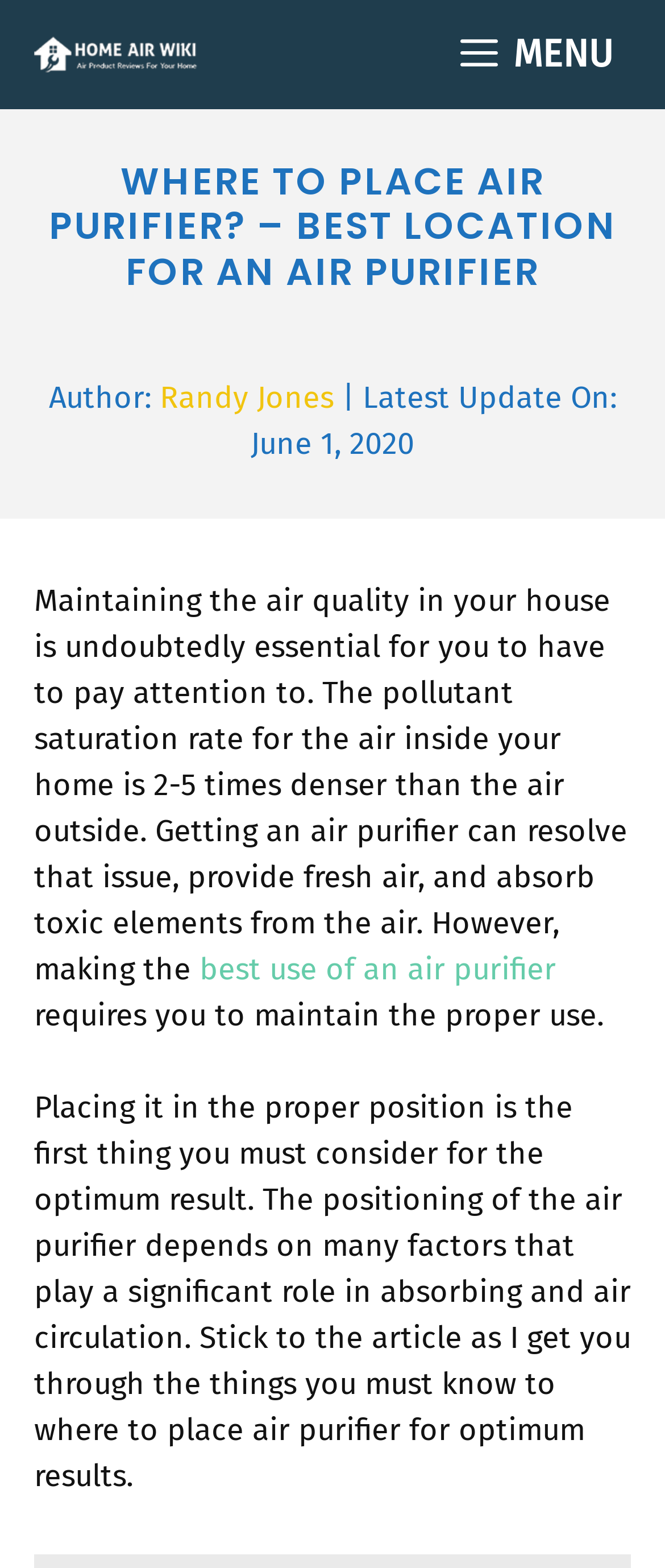Identify and provide the text of the main header on the webpage.

WHERE TO PLACE AIR PURIFIER? – BEST LOCATION FOR AN AIR PURIFIER